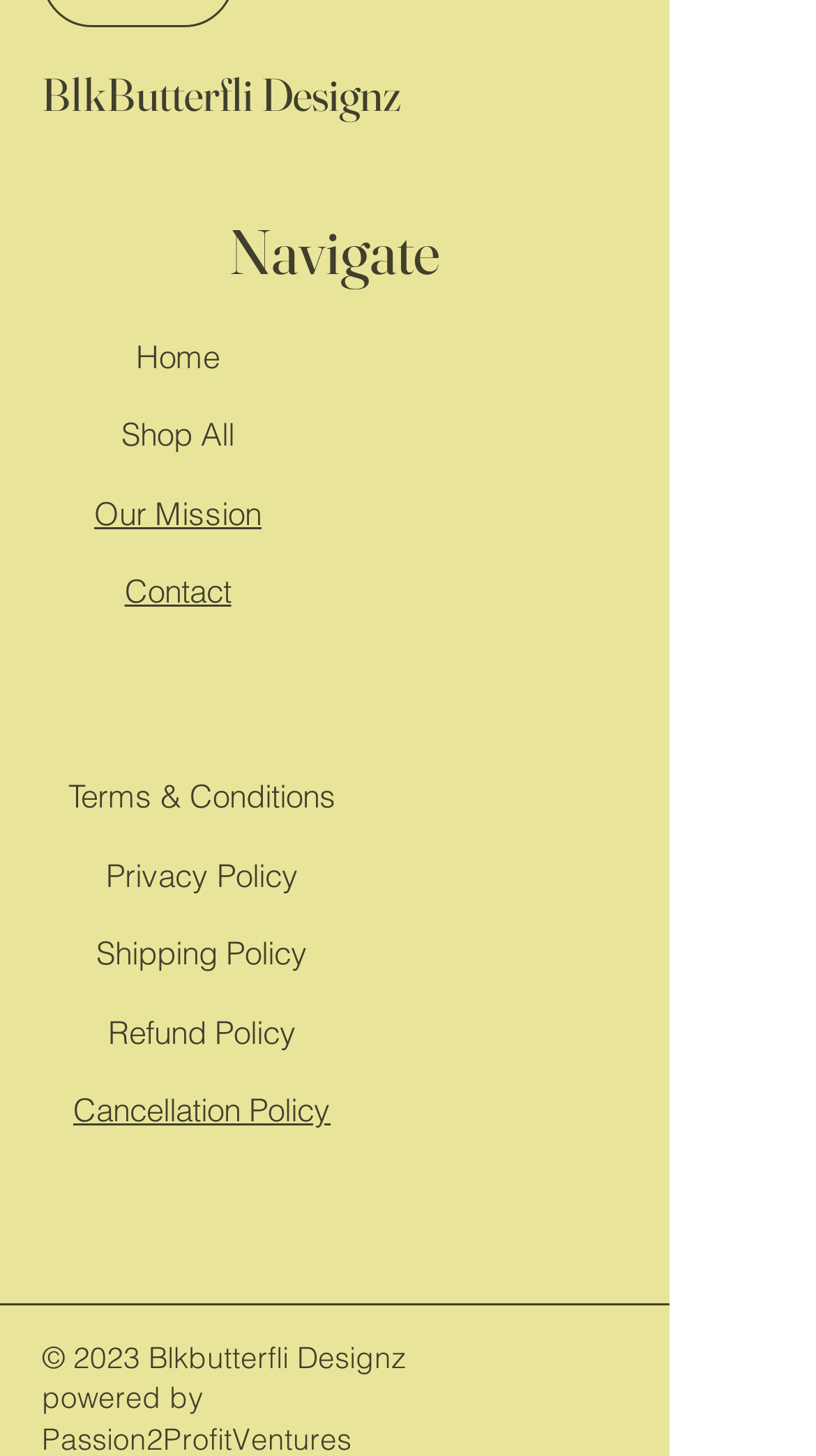Please respond to the question using a single word or phrase:
What is the last link in the navigation menu?

Cancellation Policy